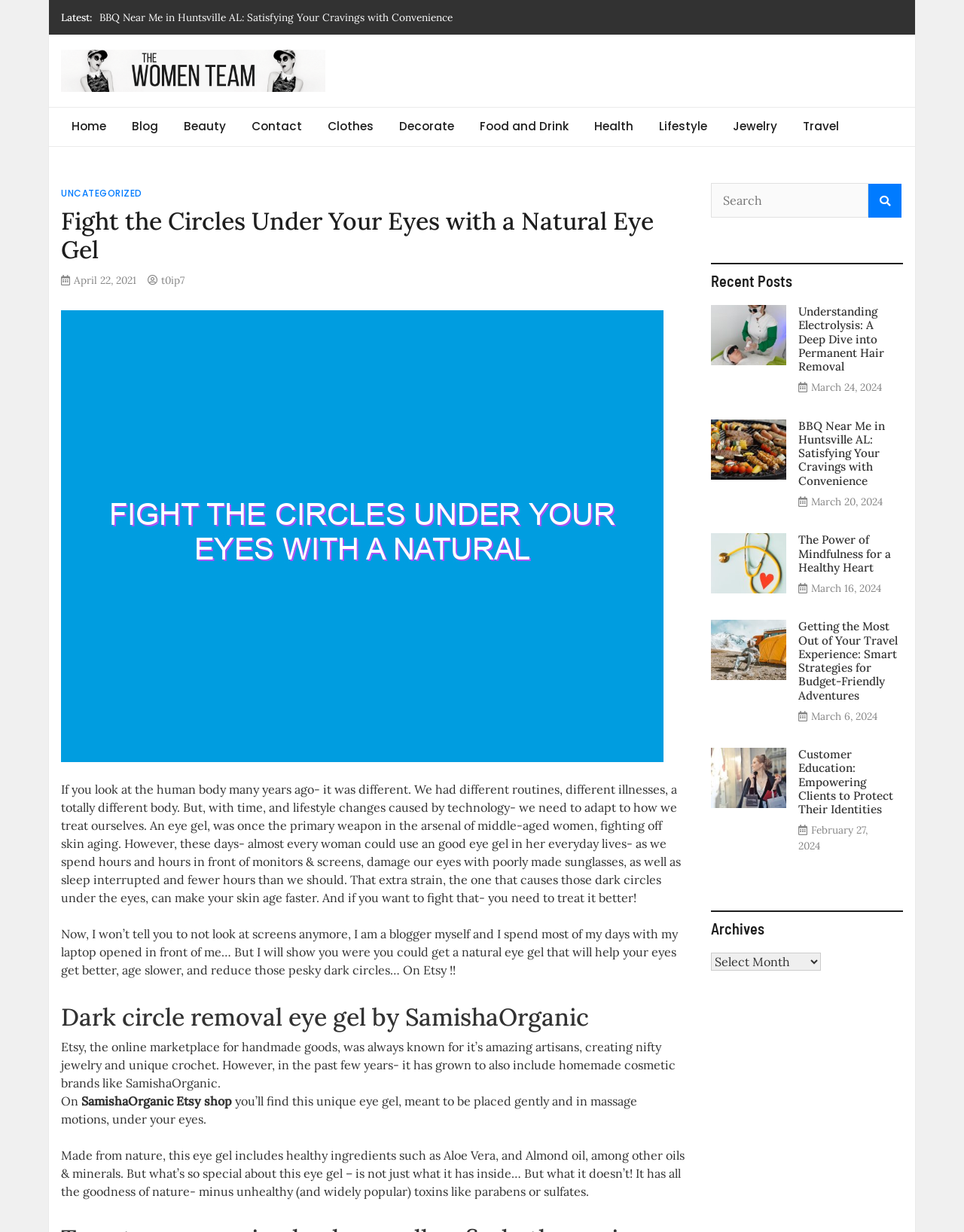Find and extract the text of the primary heading on the webpage.

Fight the Circles Under Your Eyes with a Natural Eye Gel